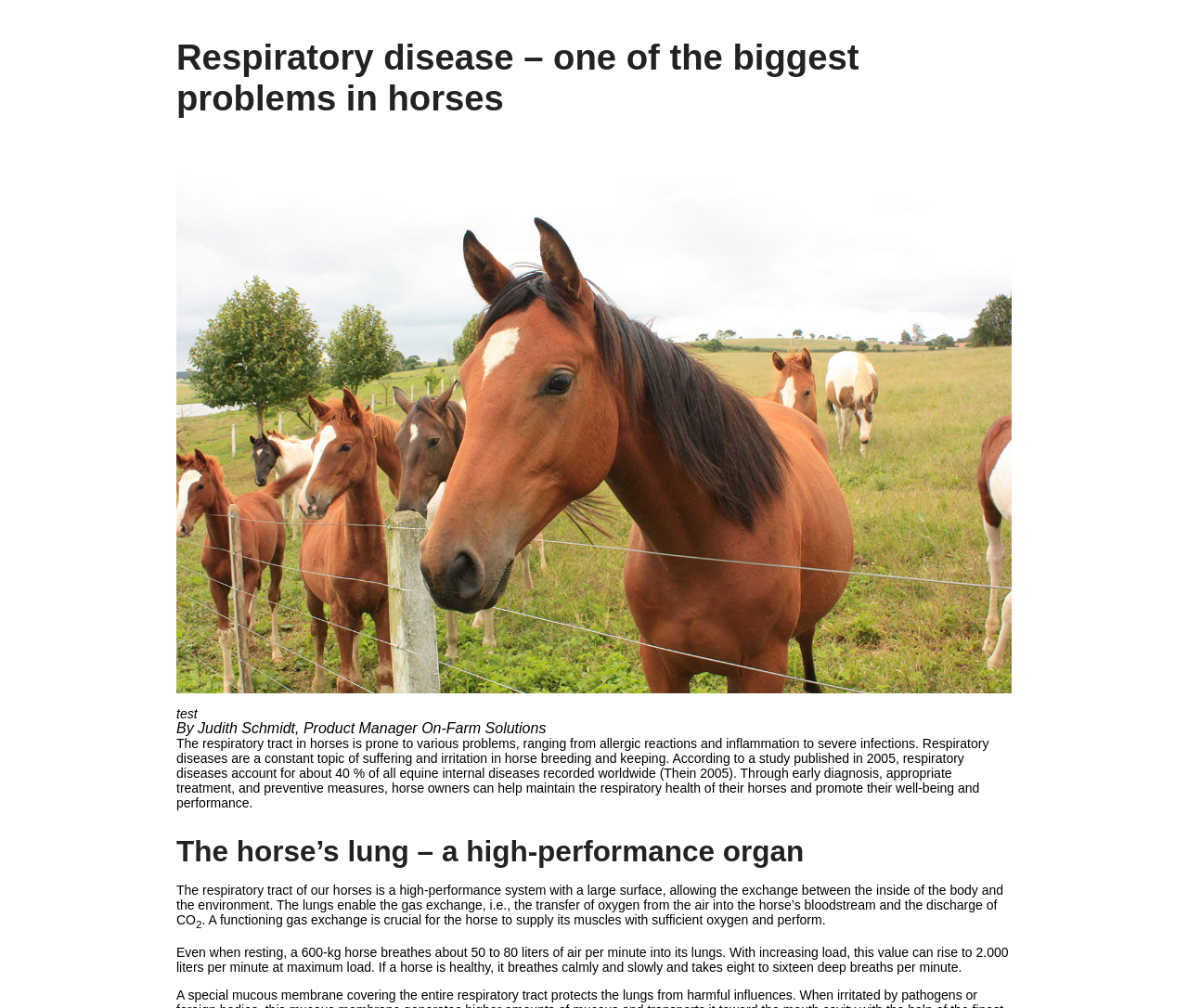Analyze and describe the webpage in a detailed narrative.

The webpage is about respiratory diseases in horses, specifically discussing their impact and importance of maintaining respiratory health. At the top, there is a heading that reads "Respiratory disease – one of the biggest problems in horses". Below this heading, there is a large image that spans most of the width of the page, taking up about half of the vertical space.

To the right of the image, there is a block of text written by Judith Schmidt, Product Manager On-Farm Solutions. This text is positioned near the top-right corner of the image. Below this text, there is a paragraph that provides information about the prevalence of respiratory diseases in horses, citing a study from 2005.

Further down, there is another heading that reads "The horse’s lung – a high-performance organ". Below this heading, there are several paragraphs of text that discuss the anatomy and function of a horse's lungs, including the exchange of oxygen and carbon dioxide. One of these paragraphs includes a subscript with the number "2". The text in this section is positioned near the bottom of the image.

Overall, the webpage has a total of two headings, one image, and several blocks of text that provide information about respiratory diseases in horses and the importance of maintaining respiratory health.